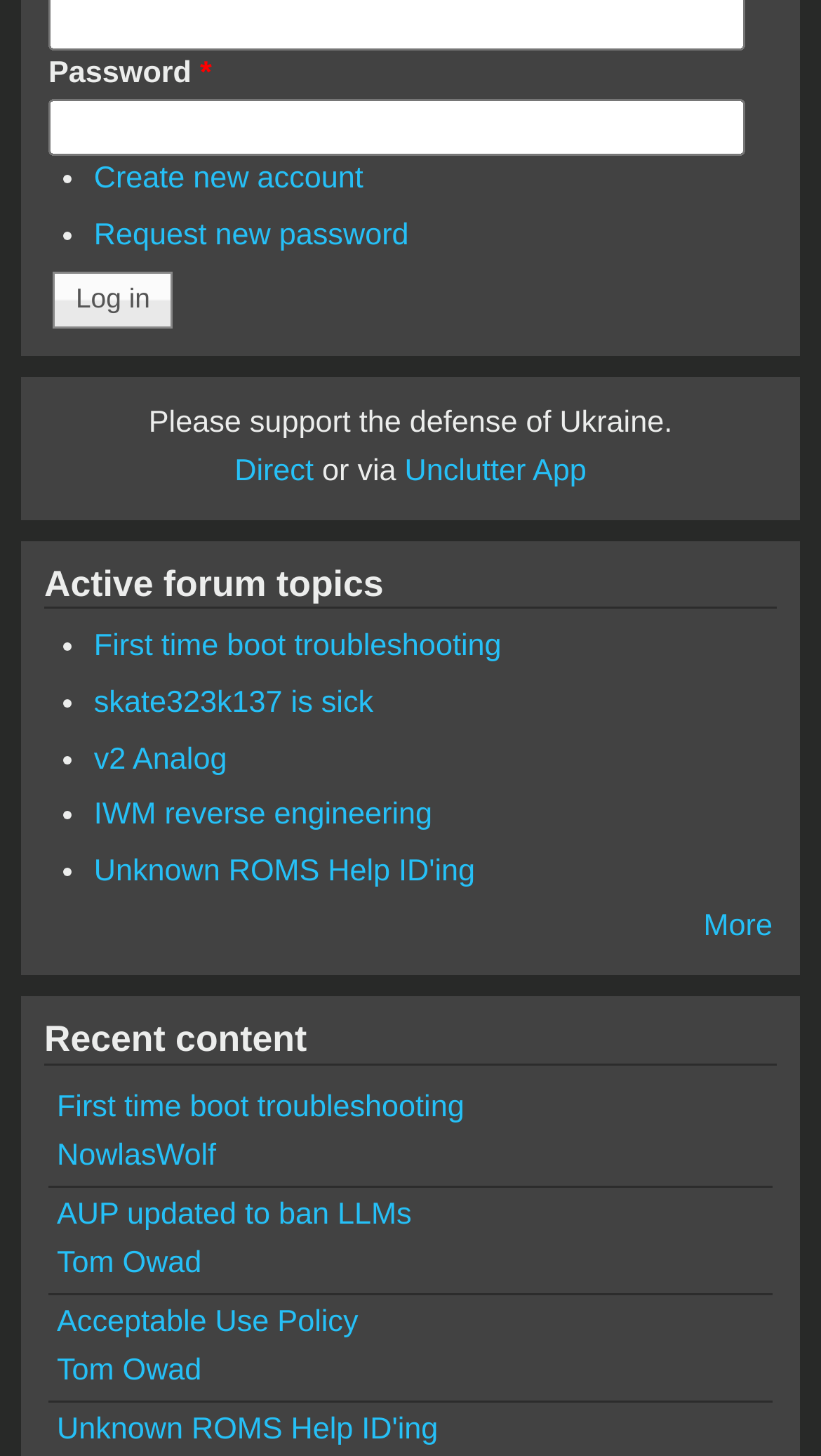Determine the bounding box coordinates of the clickable region to follow the instruction: "View 'More' recent content".

[0.857, 0.626, 0.941, 0.649]